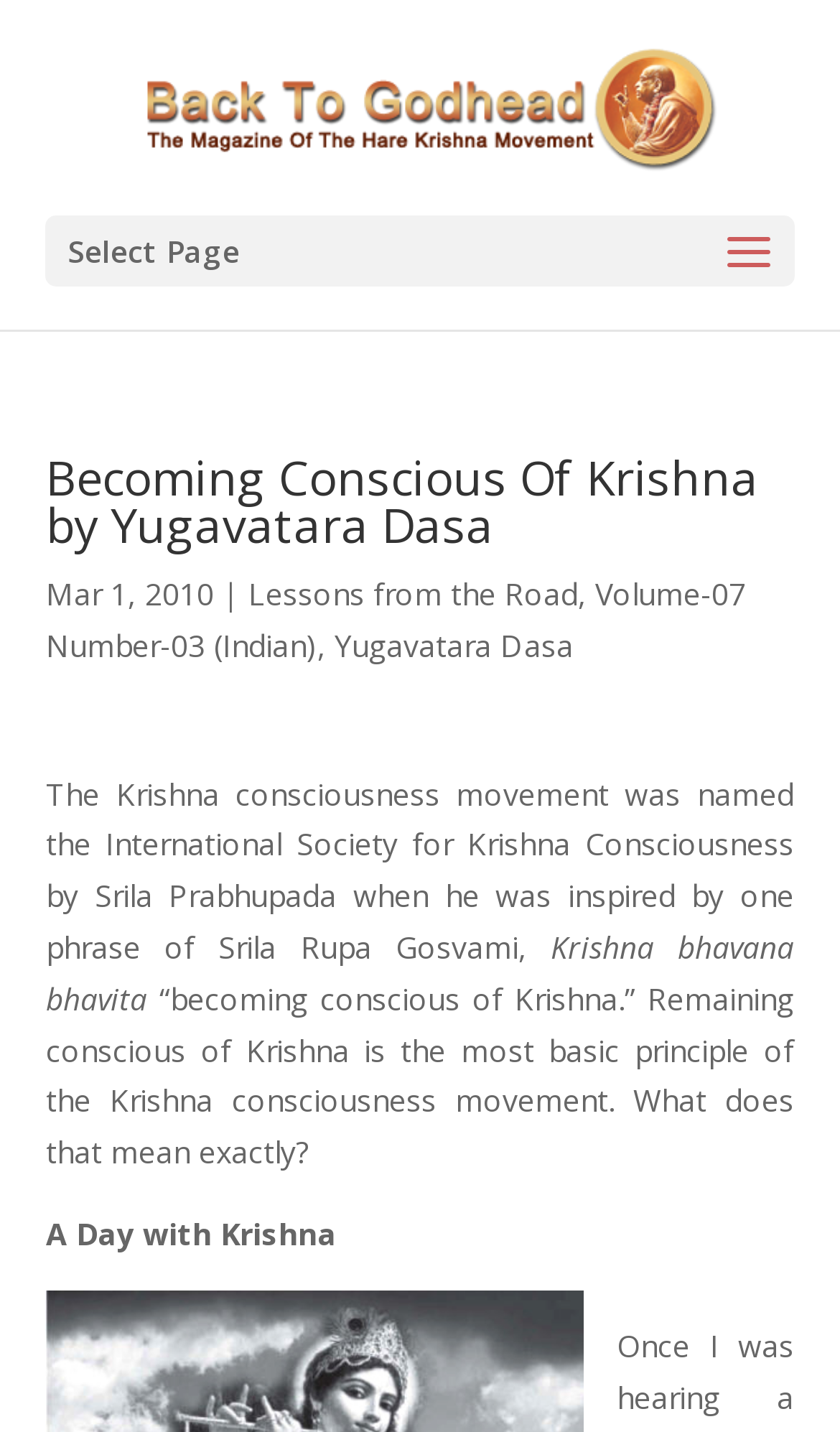Examine the screenshot and answer the question in as much detail as possible: What is the name of the author of the article?

I found the author's name by looking at the text 'Yugavatara Dasa' which is a link and appears to be the author's name based on its position and context in the article.